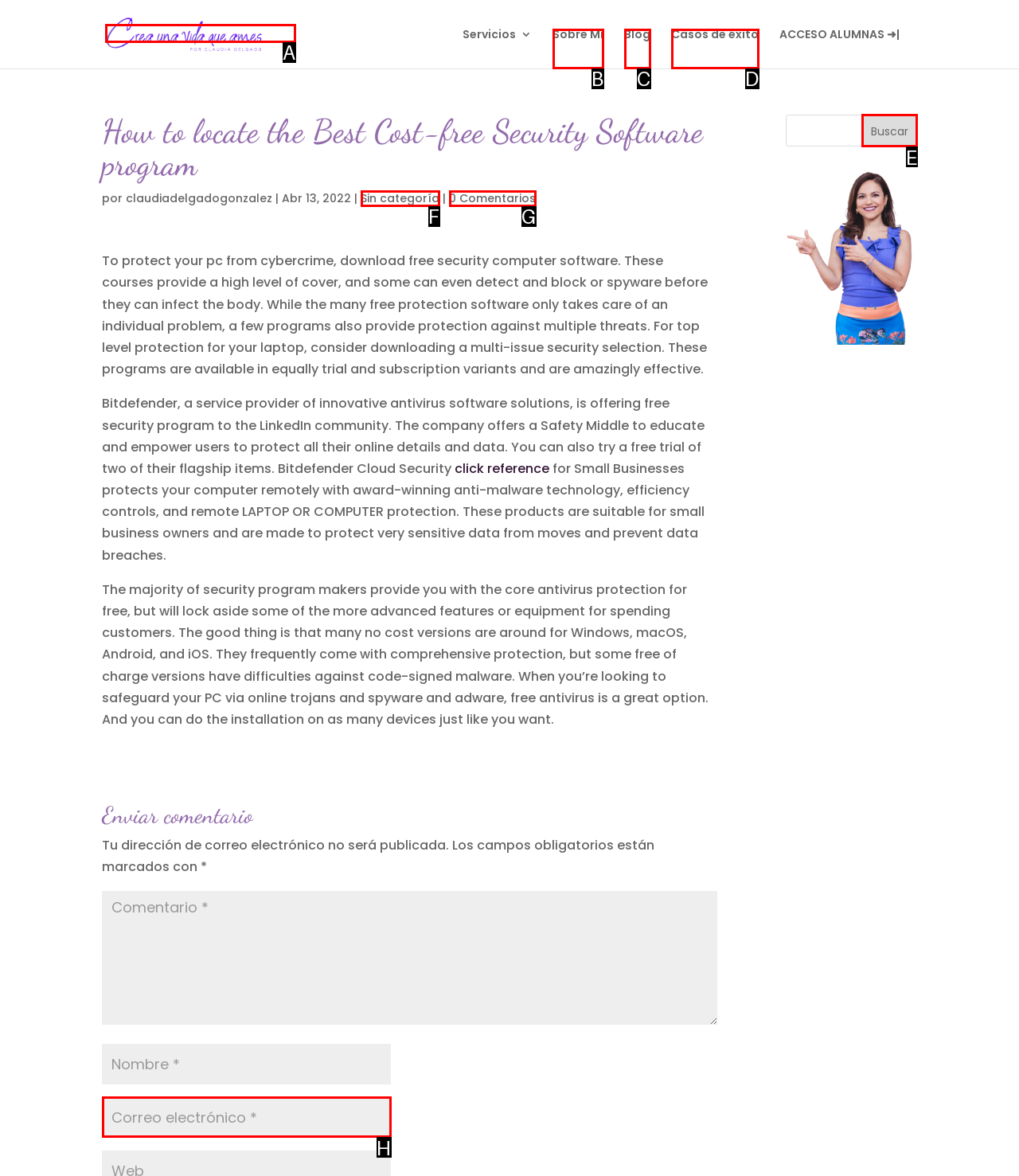From the given choices, which option should you click to complete this task: Check Bhutan tourist attractions? Answer with the letter of the correct option.

None